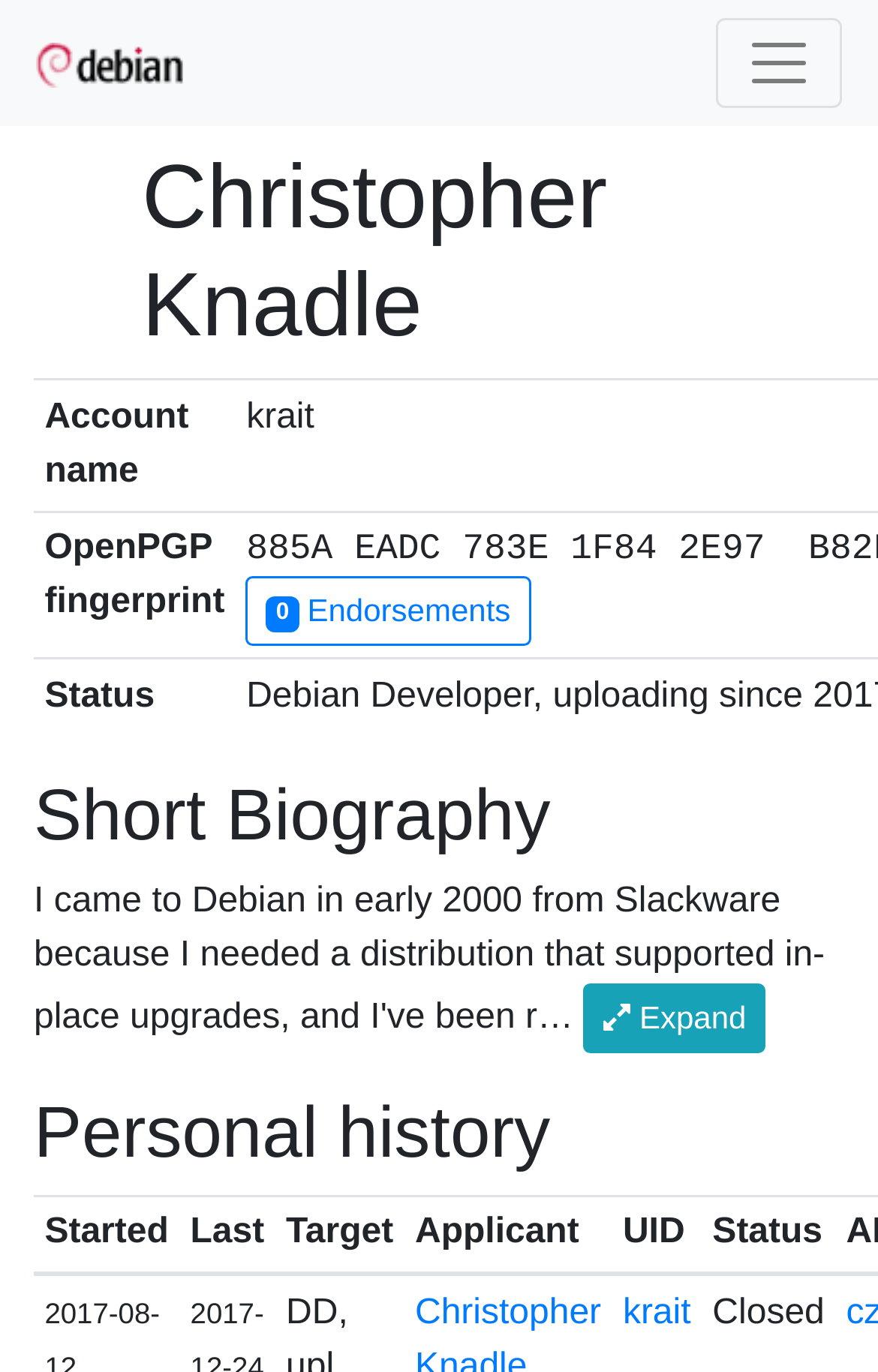Describe every aspect of the webpage in a detailed manner.

The webpage is about the Debian New Member Process, specifically featuring Christopher Knadle. At the top left, there is a link and an image, likely a logo. On the top right, there is a button to toggle navigation. 

Below the top section, there is a heading with Christopher Knadle's name, accompanied by a small image, likely a profile picture. Underneath, there are three row headers: Account name, OpenPGP fingerprint, and Status. The OpenPGP fingerprint section contains a link with the text "0 Endorsements". 

Further down, there are three headings: Short Biography, Personal history, and another section with column headers: Started, Last, Target, Applicant, UID, and Status. The Status column contains a link with the text "krait". 

At the bottom right, there is a static text element with the text "Expand".